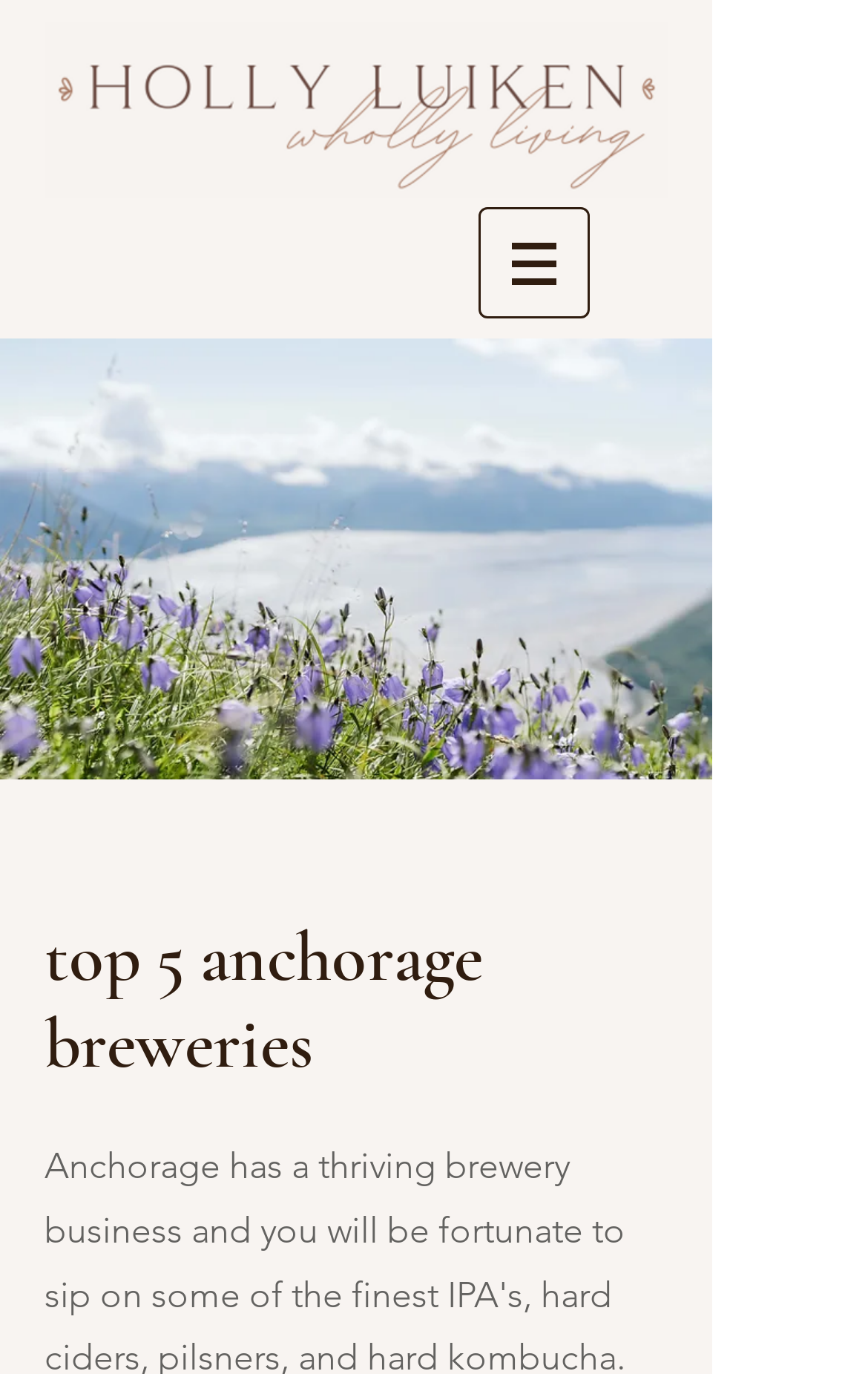What is the text of the main heading?
Please provide a single word or phrase as your answer based on the image.

top 5 anchorage breweries